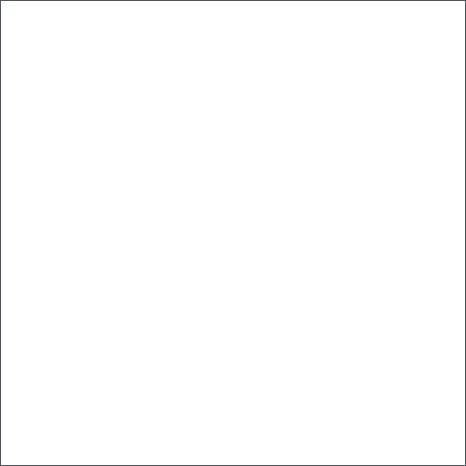Using the information in the image, could you please answer the following question in detail:
What do shoppers appreciate about the car mats?

According to the caption, shoppers appreciate the snug fit and comprehensive coverage provided by the mats, which enhance the overall interior of their vehicles, indicating that these features are important to customers.